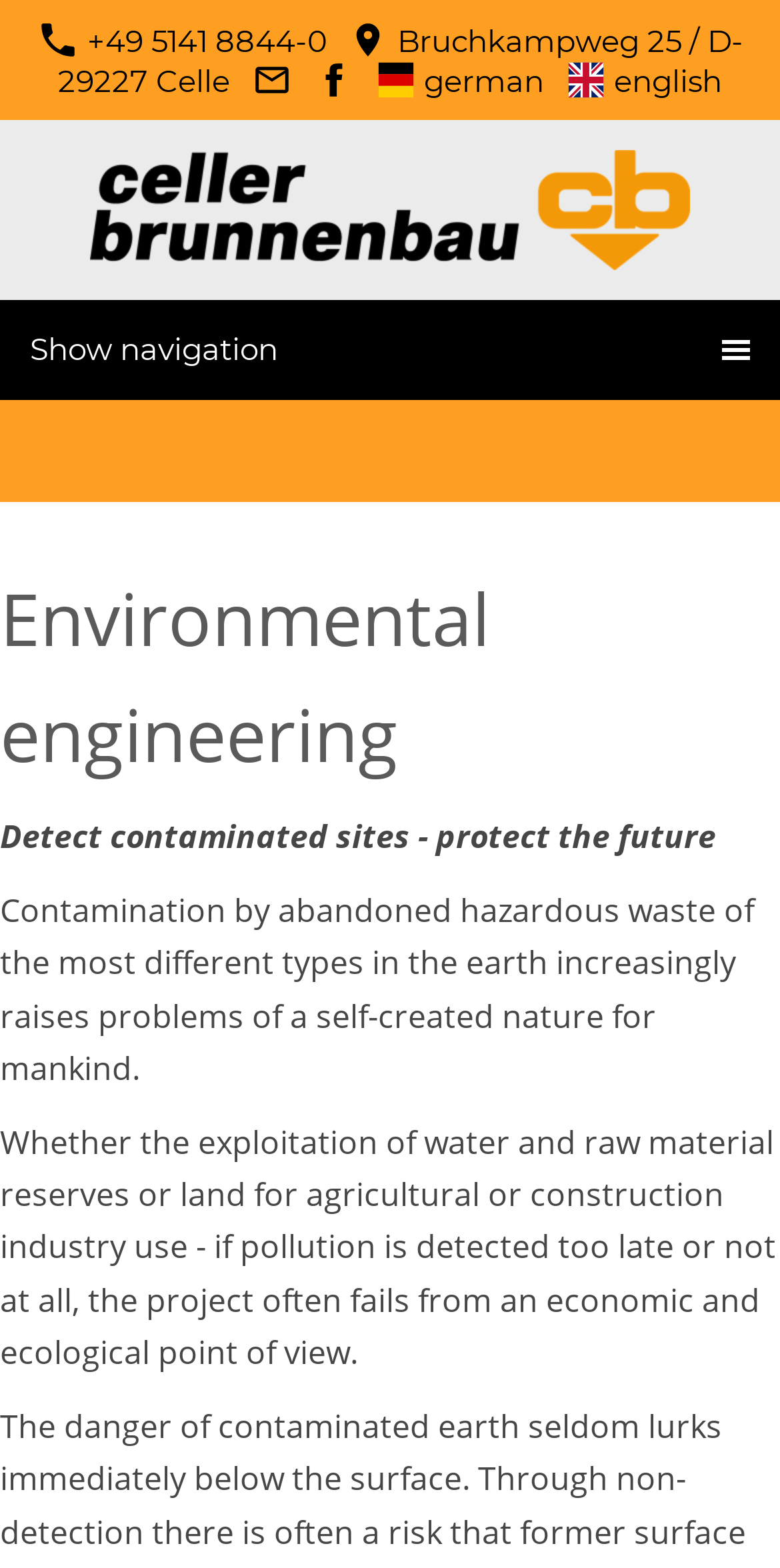Give a concise answer using only one word or phrase for this question:
What happens if pollution is detected too late?

The project often fails